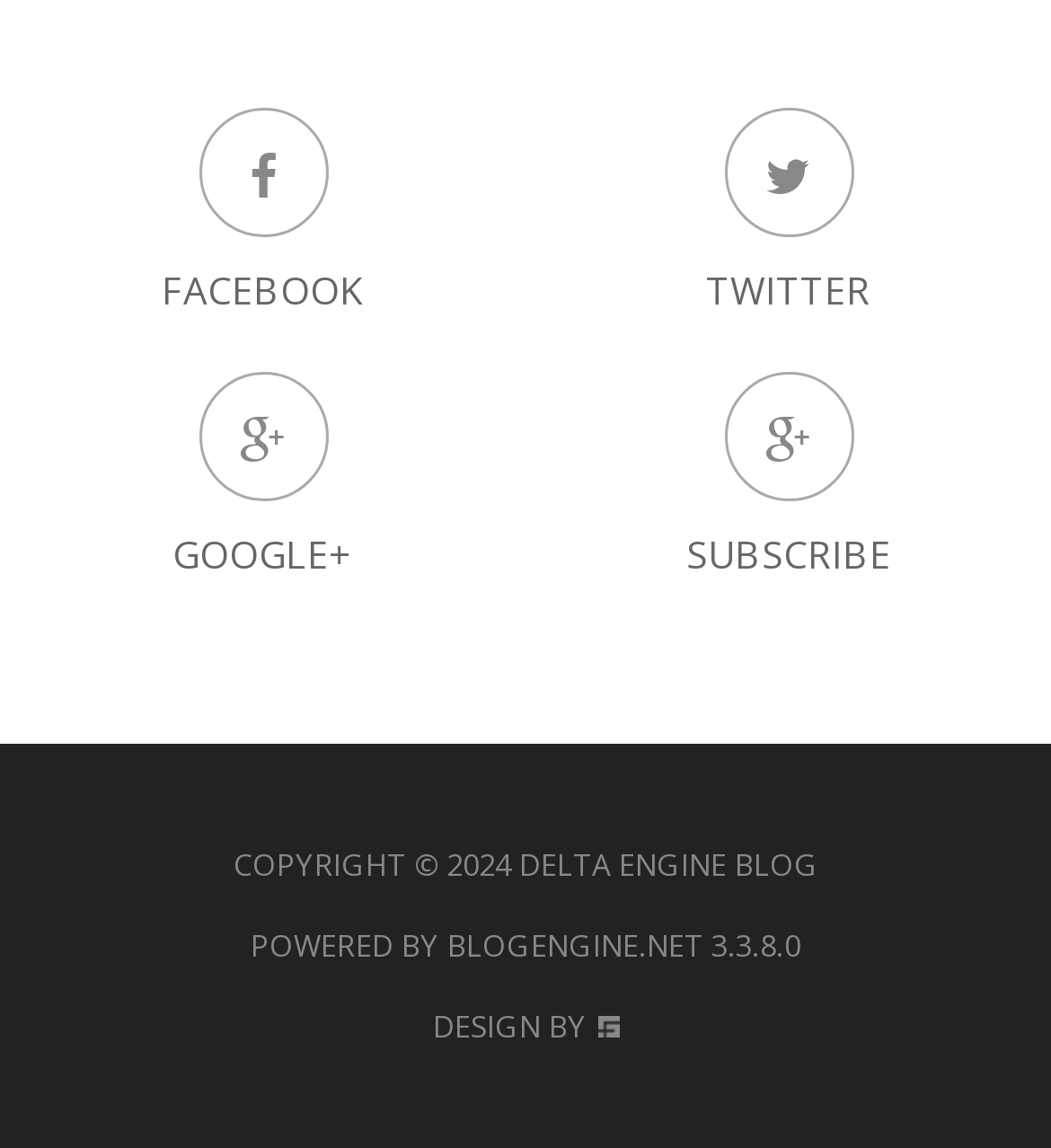Who designed the webpage?
Please give a detailed and elaborate answer to the question based on the image.

Although I found a link element with the text 'DESIGN BY', it does not provide the actual designer's name, so I cannot determine who designed the webpage.